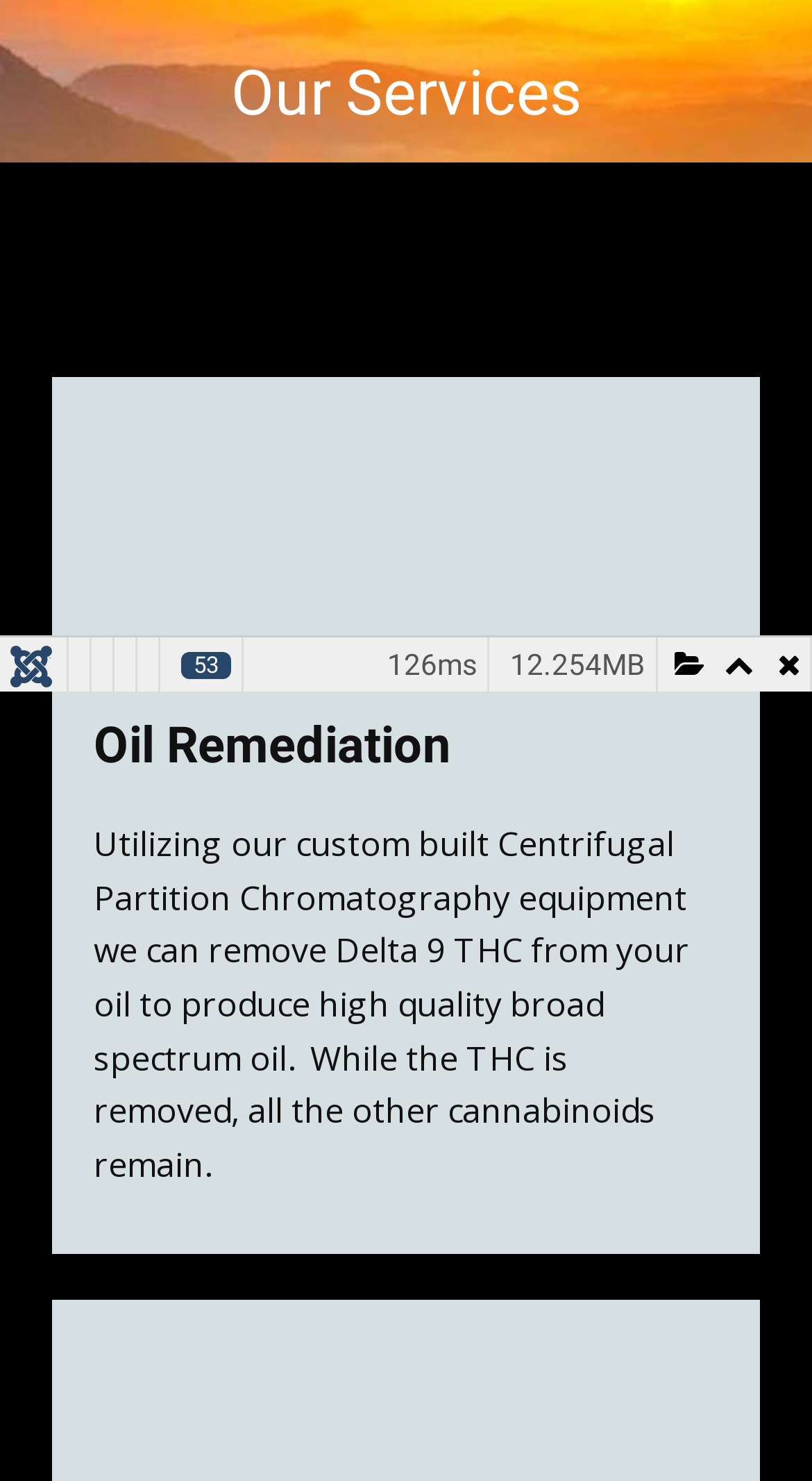From the element description Queries53, predict the bounding box coordinates of the UI element. The coordinates must be specified in the format (top-left x, top-left y, bottom-right x, bottom-right y) and should be within the 0 to 1 range.

[0.197, 0.43, 0.3, 0.467]